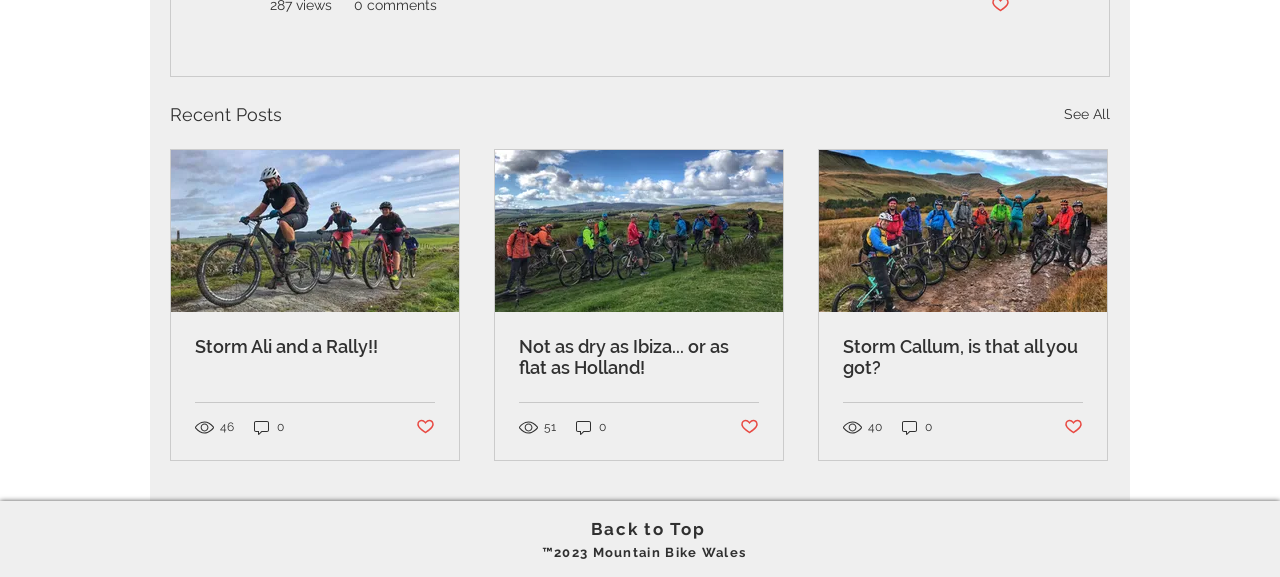Locate the bounding box coordinates of the item that should be clicked to fulfill the instruction: "Read the article 'Storm Ali and a Rally!!'".

[0.152, 0.583, 0.34, 0.619]